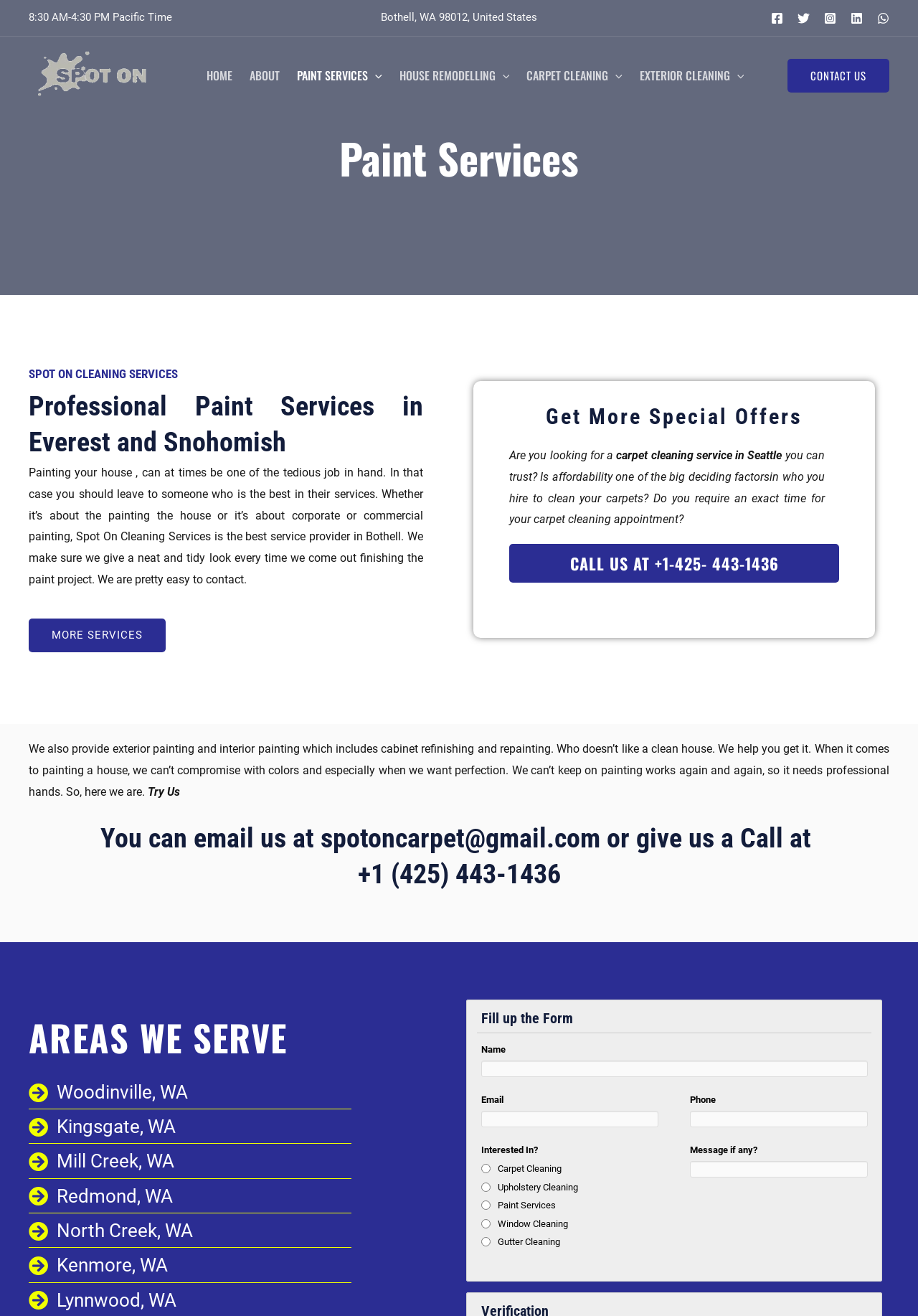What is the business hour of Spot on Cleaning Services?
Relying on the image, give a concise answer in one word or a brief phrase.

8:30 AM-4:30 PM Pacific Time